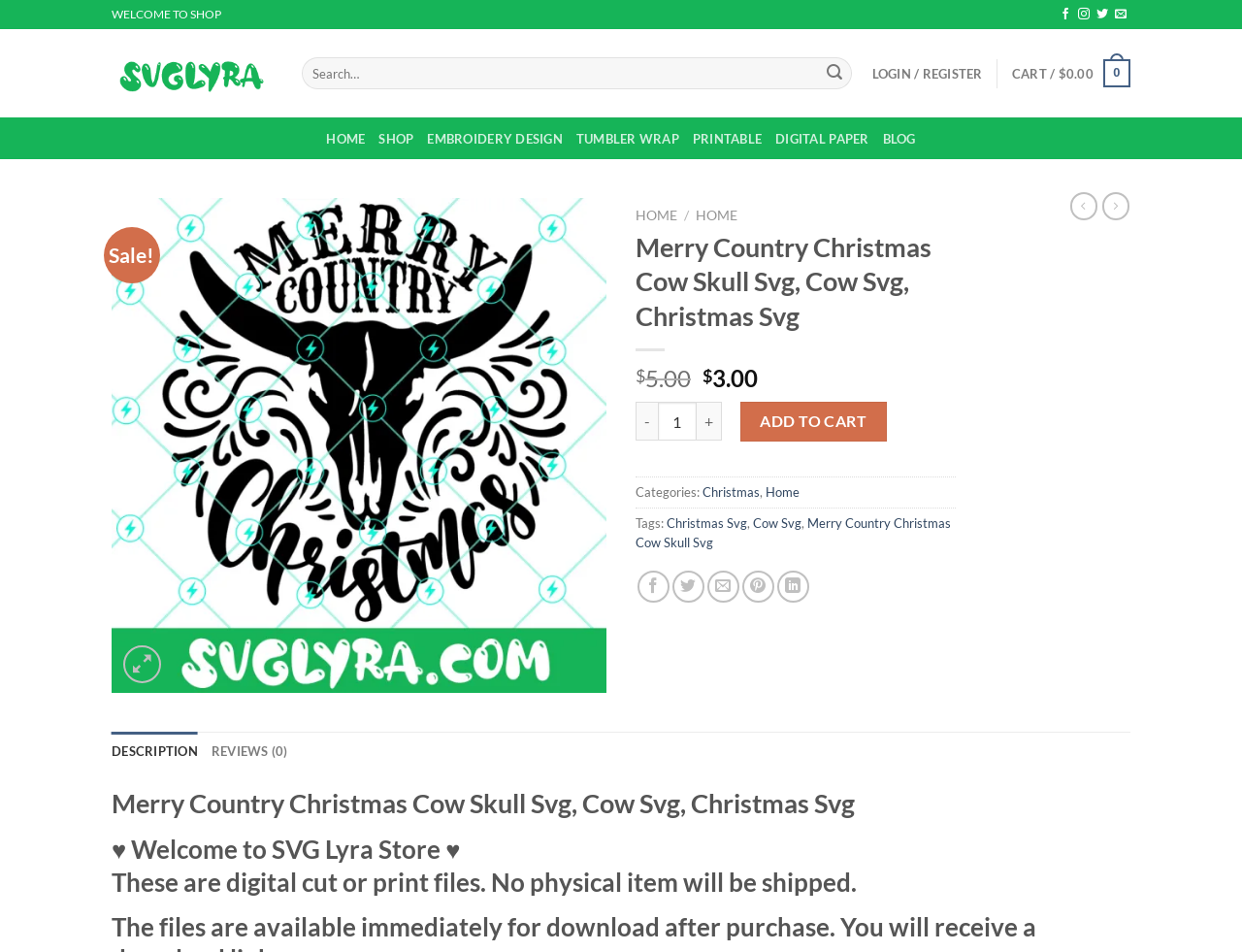Please answer the following question using a single word or phrase: 
What is the name of the website?

Svg Lyra